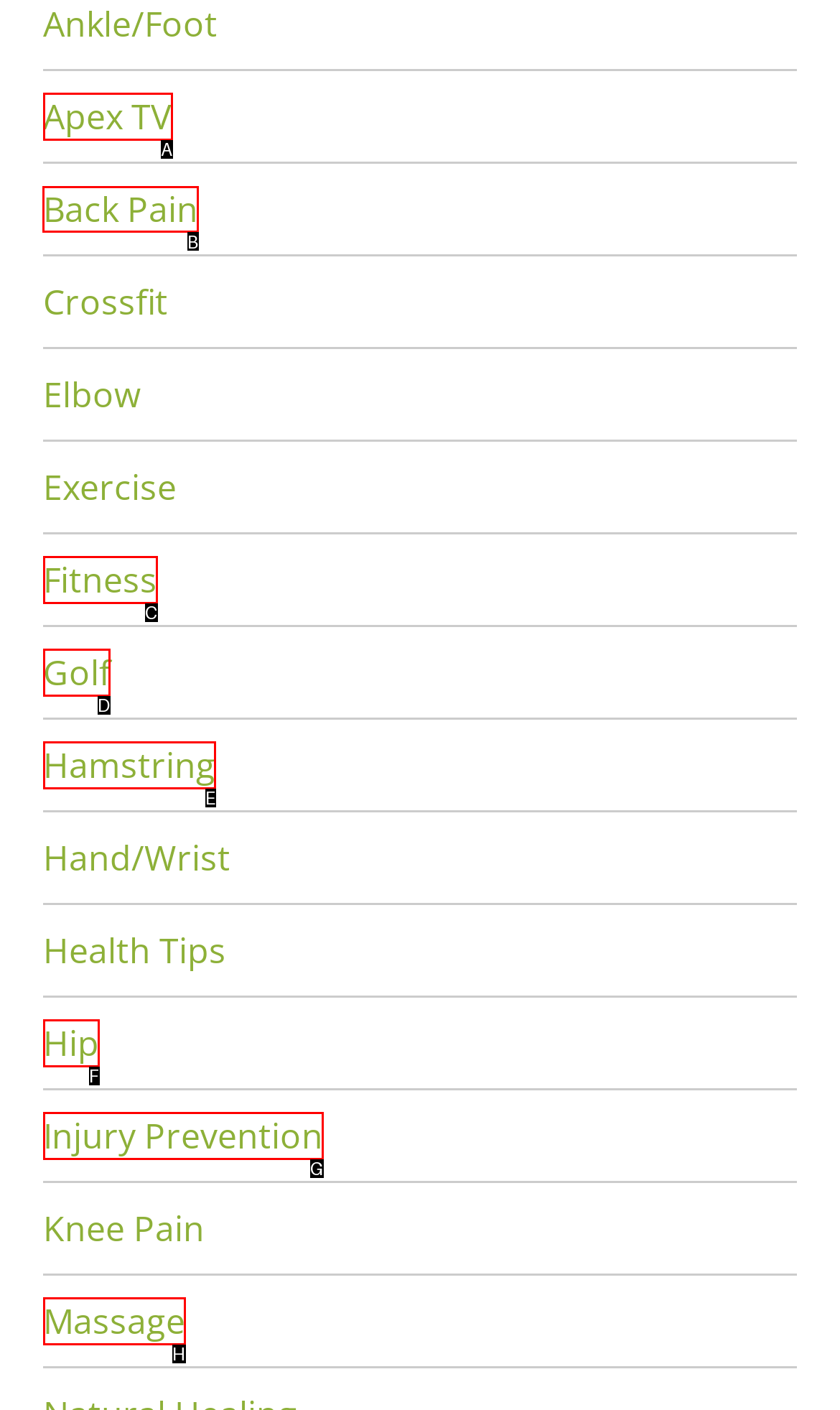Point out the HTML element I should click to achieve the following task: Learn about Back Pain Provide the letter of the selected option from the choices.

B